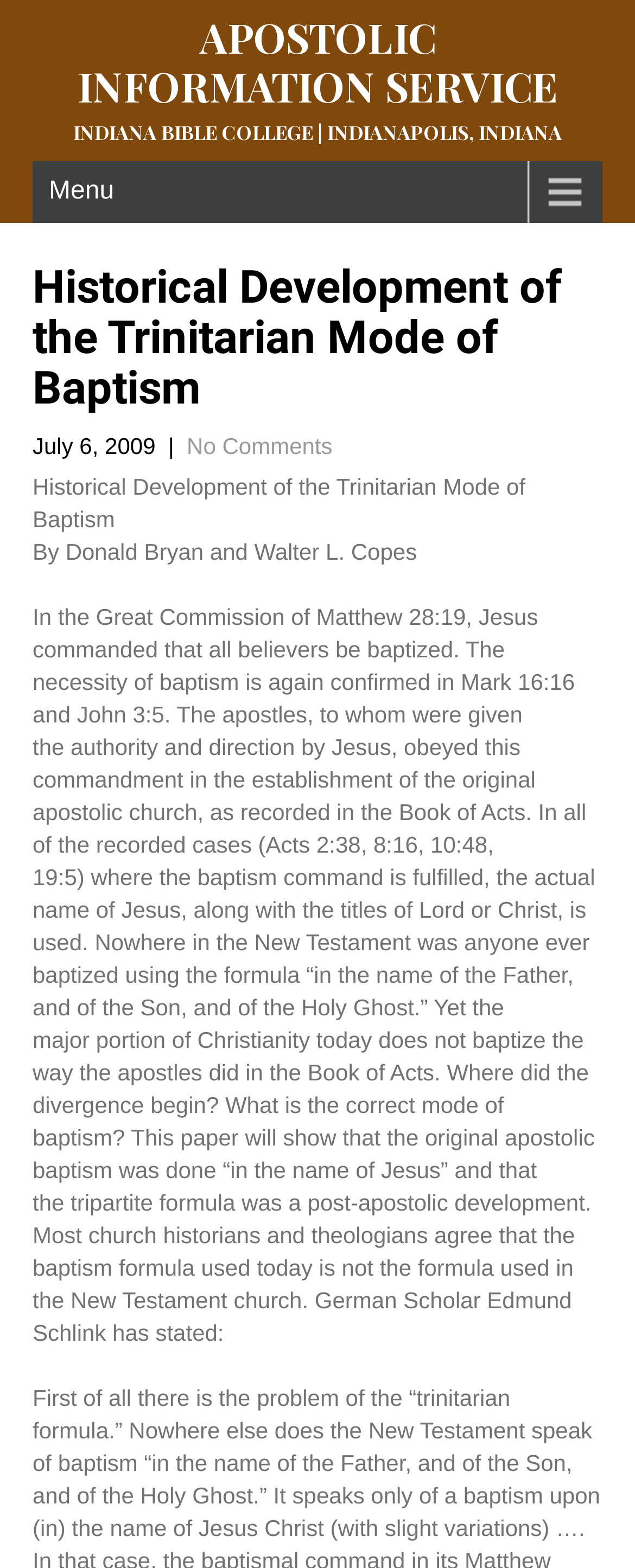What is the name of the institution?
Refer to the image and answer the question using a single word or phrase.

APOSTOLIC INFORMATION SERVICE